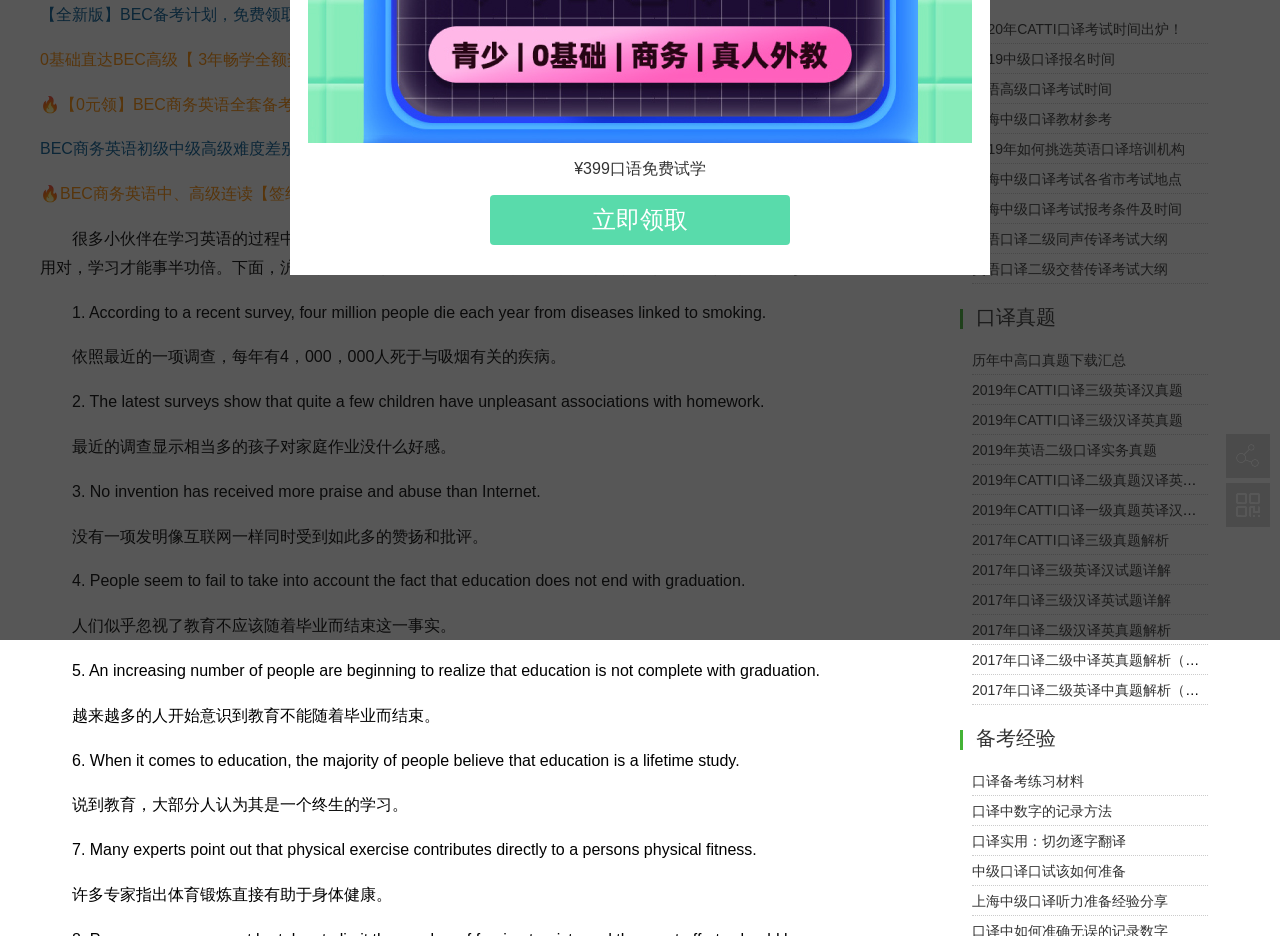Using the description "历年中高口真题下载汇总", predict the bounding box of the relevant HTML element.

[0.759, 0.376, 0.88, 0.393]